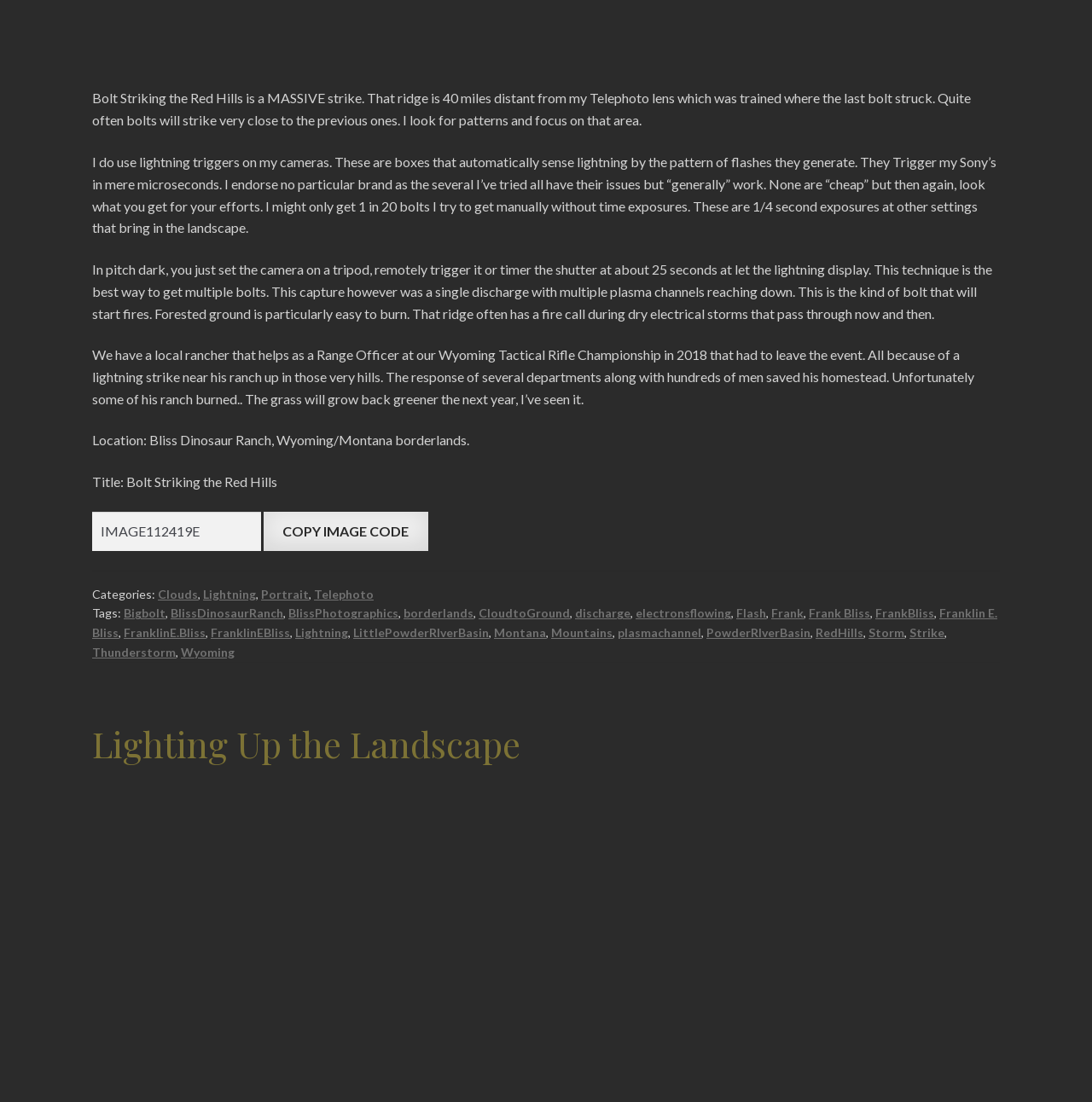Locate the UI element described as follows: "LittlePowderRIverBasin". Return the bounding box coordinates as four float numbers between 0 and 1 in the order [left, top, right, bottom].

[0.323, 0.567, 0.448, 0.581]